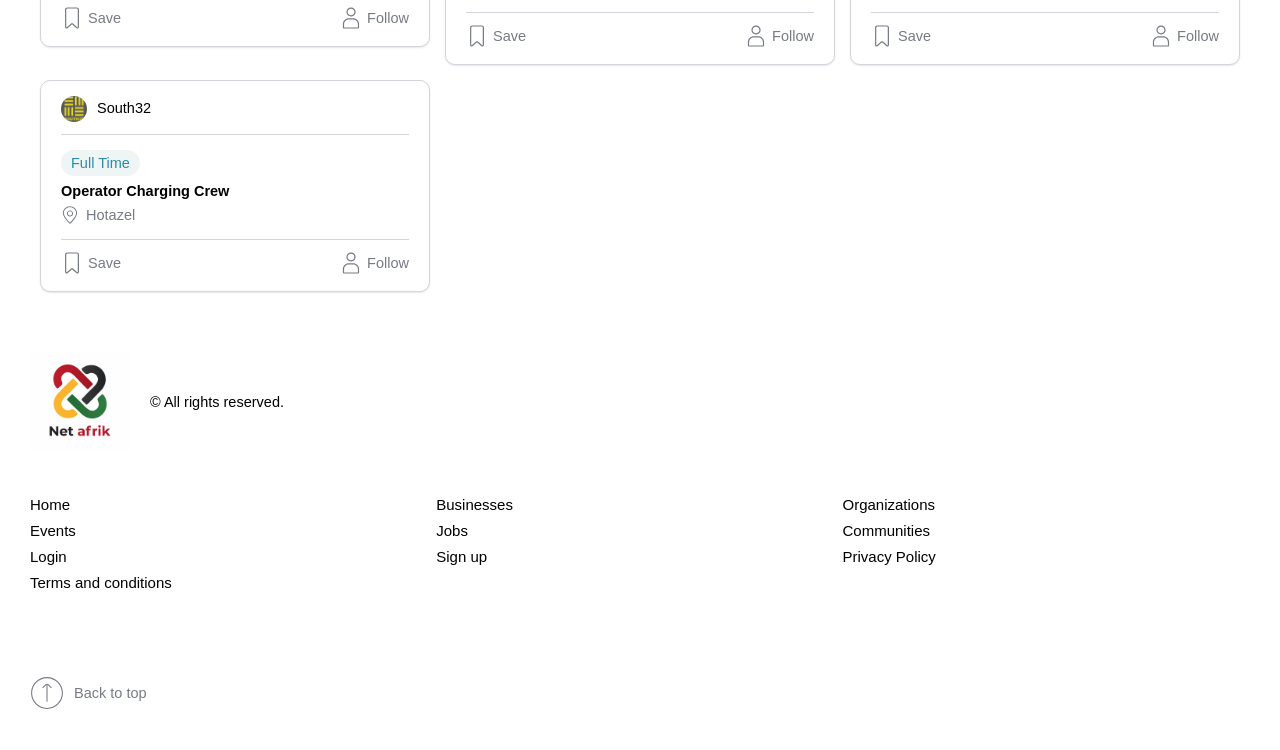Please pinpoint the bounding box coordinates for the region I should click to adhere to this instruction: "View the job details of 'Full Time Operator Charging Crew Hotazel'".

[0.032, 0.18, 0.335, 0.319]